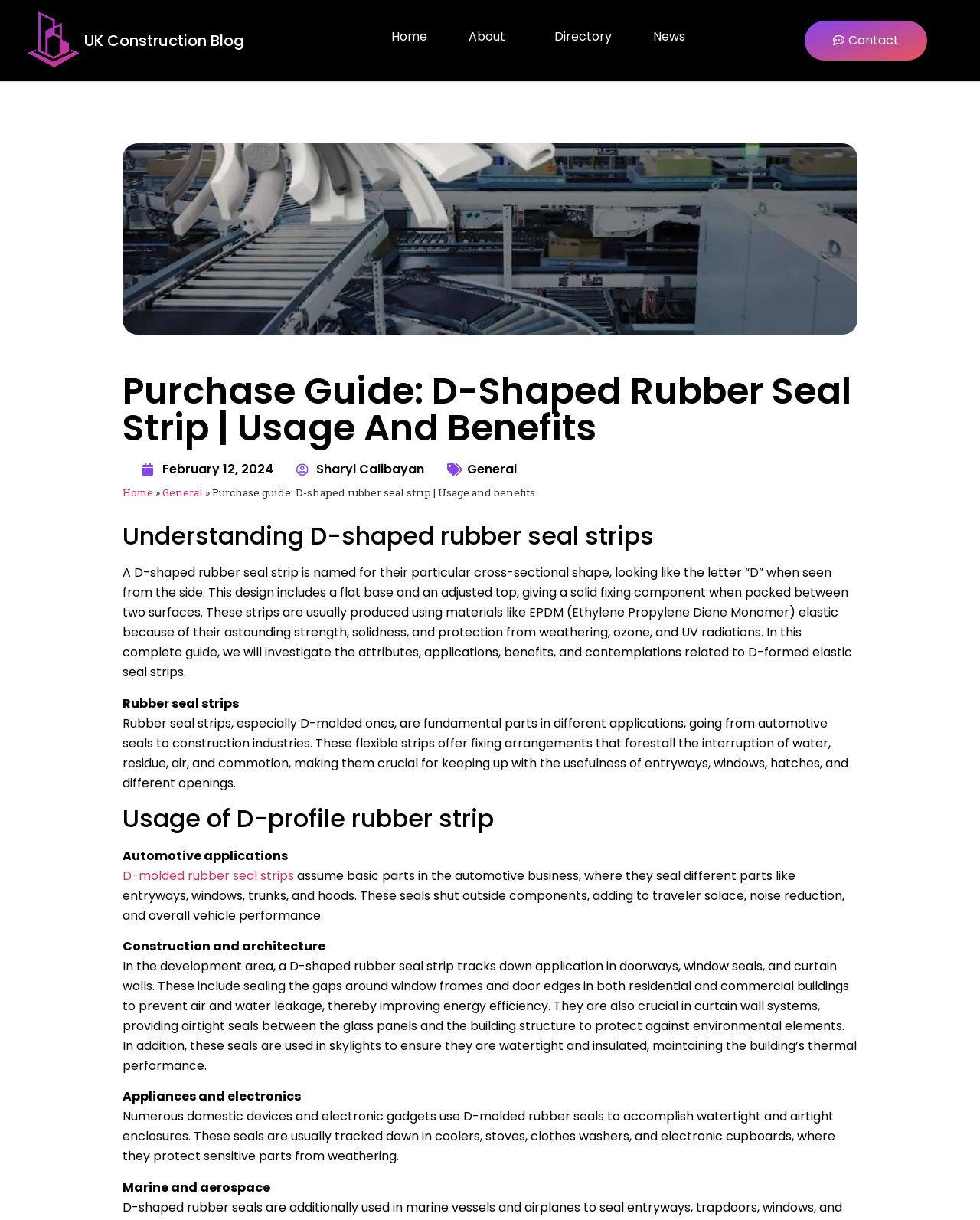Pinpoint the bounding box coordinates of the area that must be clicked to complete this instruction: "Check the 'Let's Chat Contact' link".

[0.821, 0.017, 0.946, 0.049]